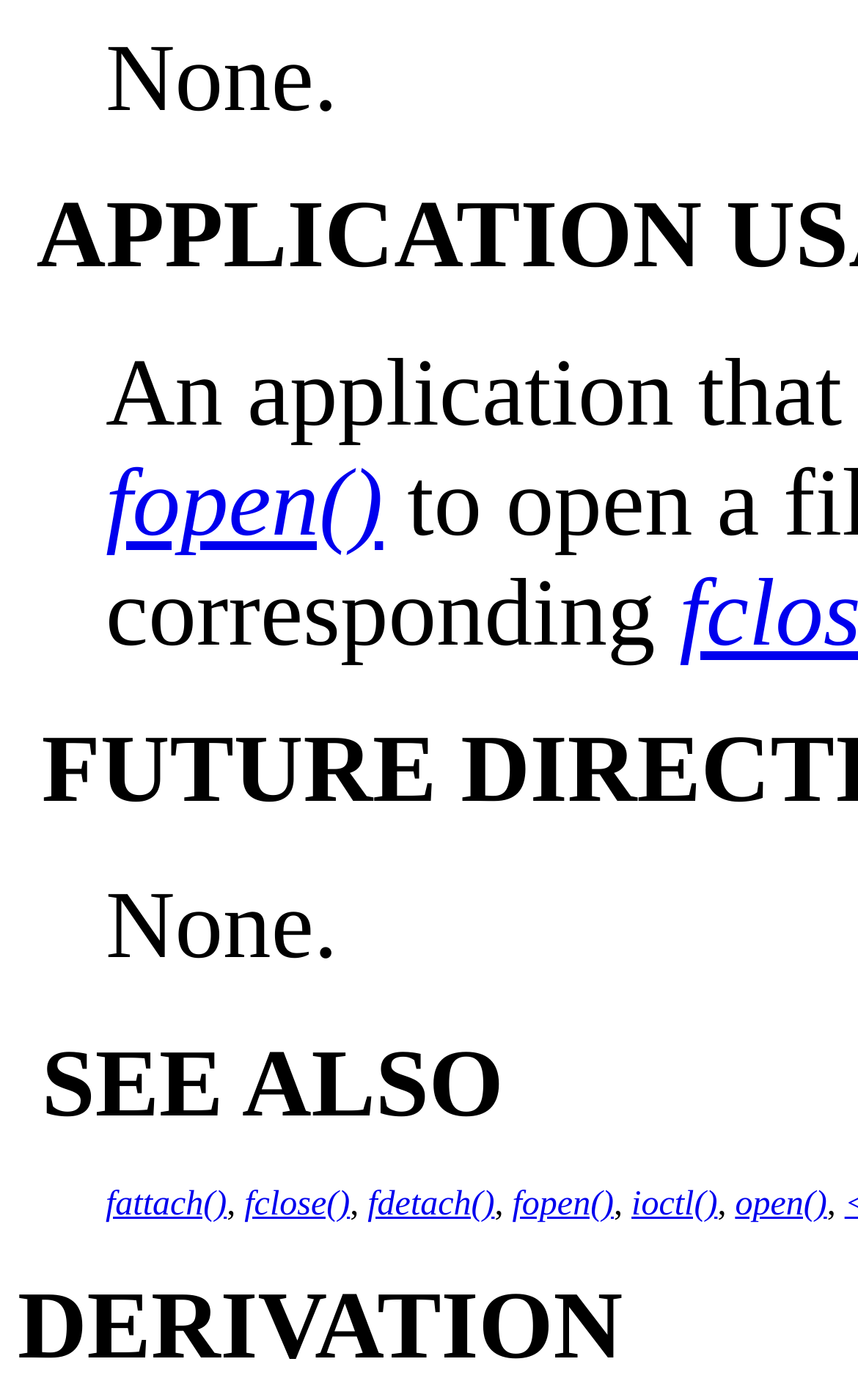Specify the bounding box coordinates of the region I need to click to perform the following instruction: "click on fclose()". The coordinates must be four float numbers in the range of 0 to 1, i.e., [left, top, right, bottom].

[0.285, 0.847, 0.408, 0.873]